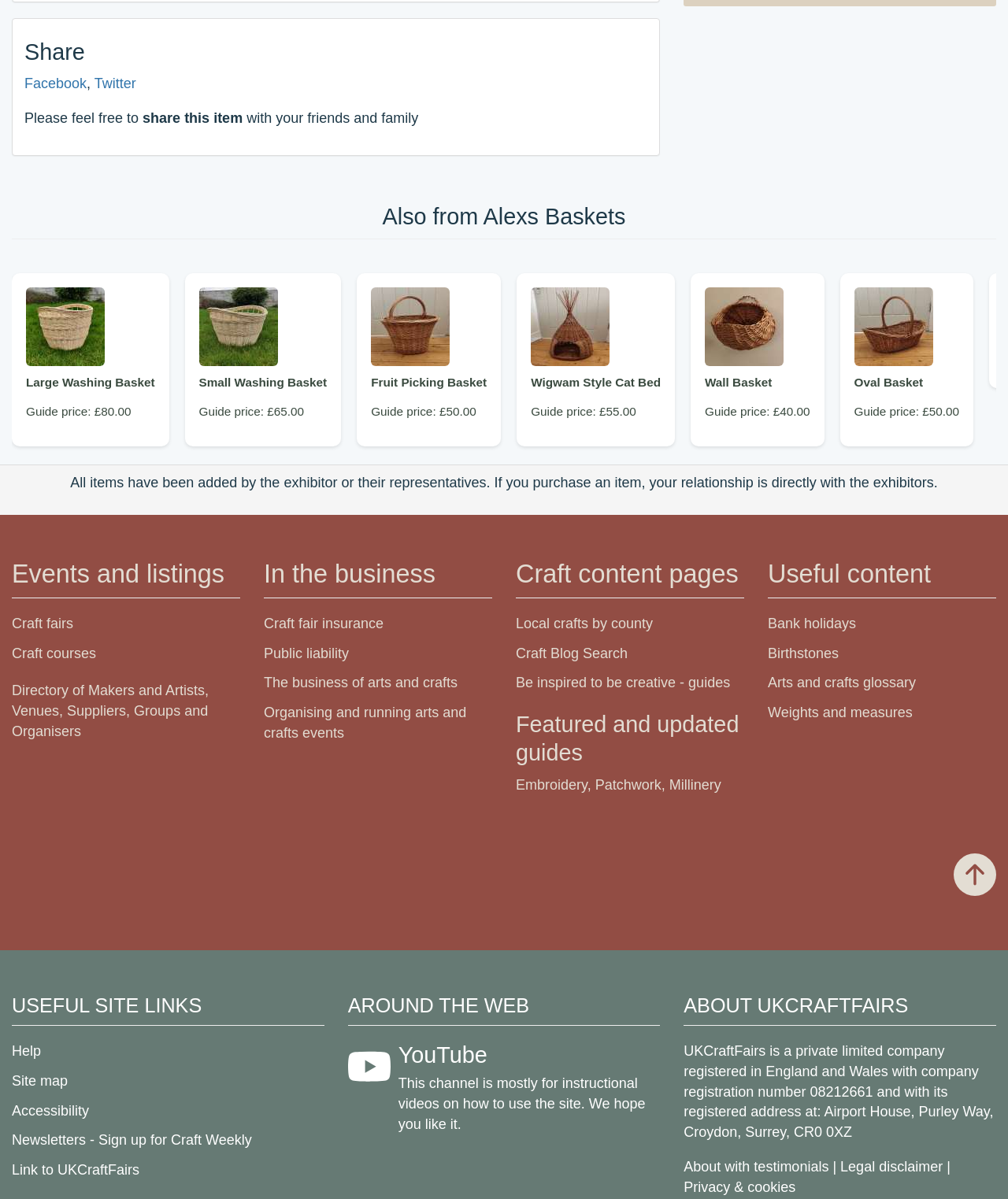Given the following UI element description: "Oval Basket Guide price: £50.00", find the bounding box coordinates in the webpage screenshot.

[0.833, 0.228, 0.966, 0.372]